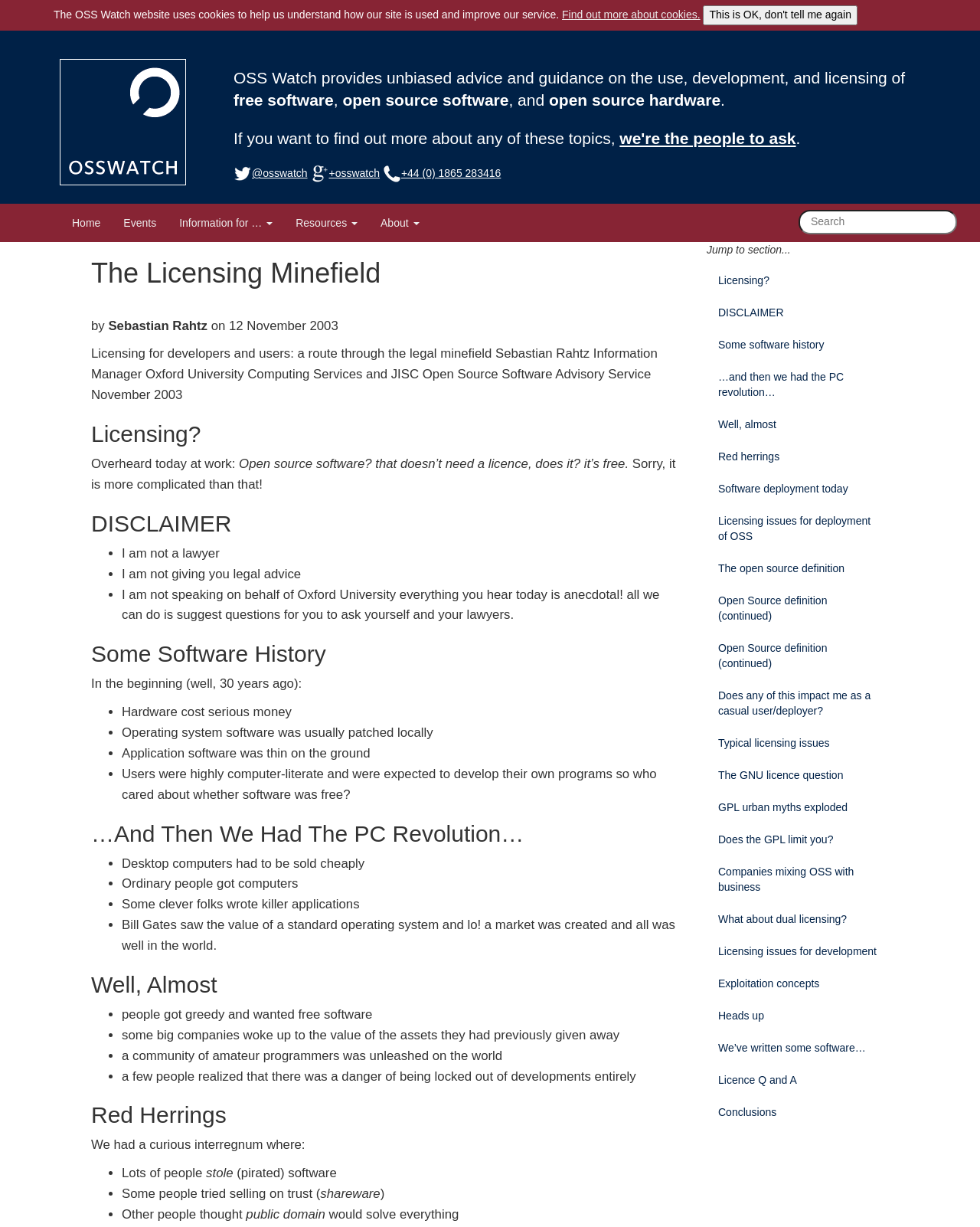Based on the image, provide a detailed response to the question:
What is the purpose of OSS Watch?

The purpose of OSS Watch can be inferred from the section where it says 'OSS Watch provides unbiased advice and guidance on the use, development, and licensing of free software, open source software, and open source hardware'.